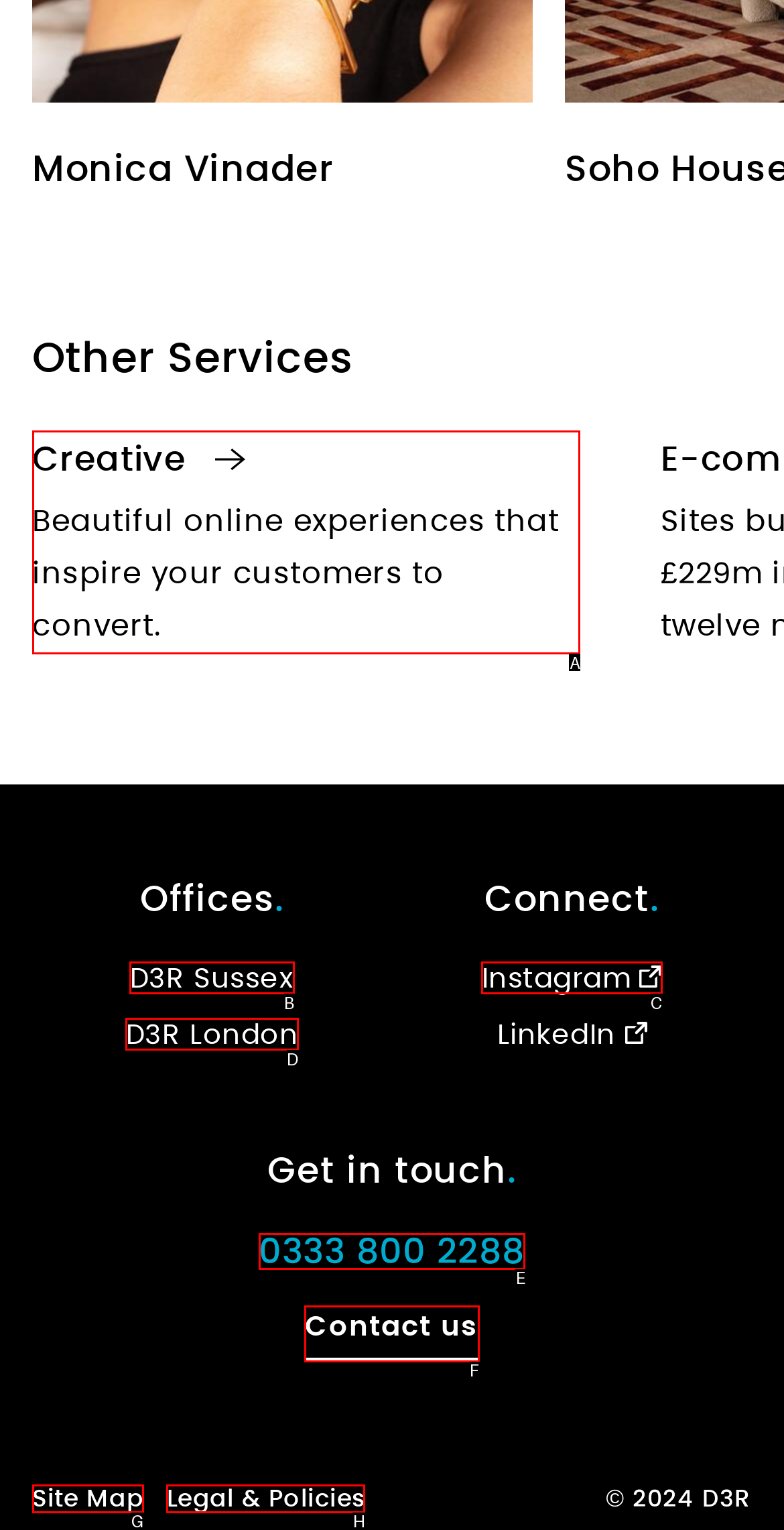Choose the option that best matches the element: Site Map
Respond with the letter of the correct option.

G